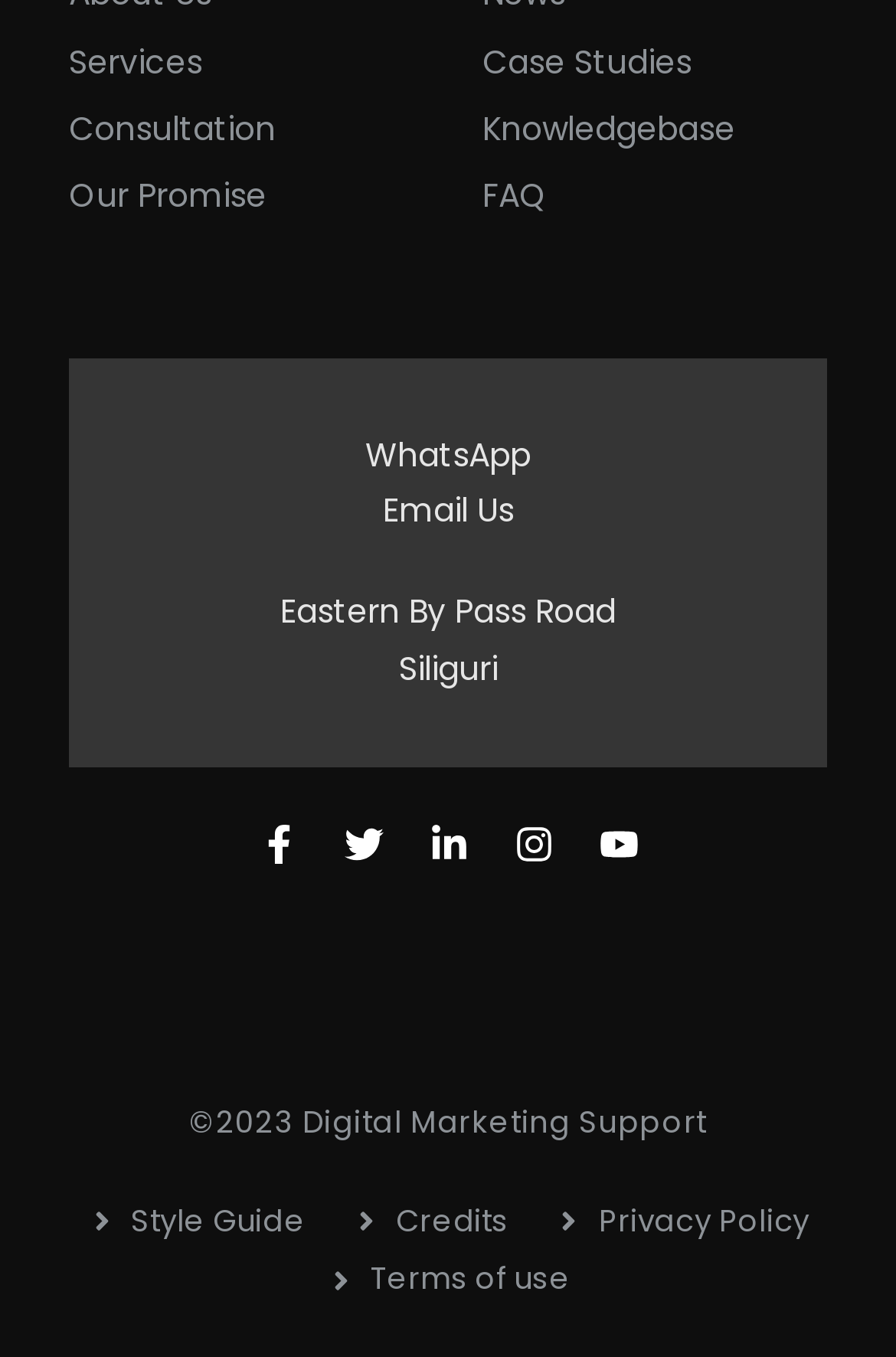From the element description FAQ, predict the bounding box coordinates of the UI element. The coordinates must be specified in the format (top-left x, top-left y, bottom-right x, bottom-right y) and should be within the 0 to 1 range.

[0.538, 0.128, 0.61, 0.163]